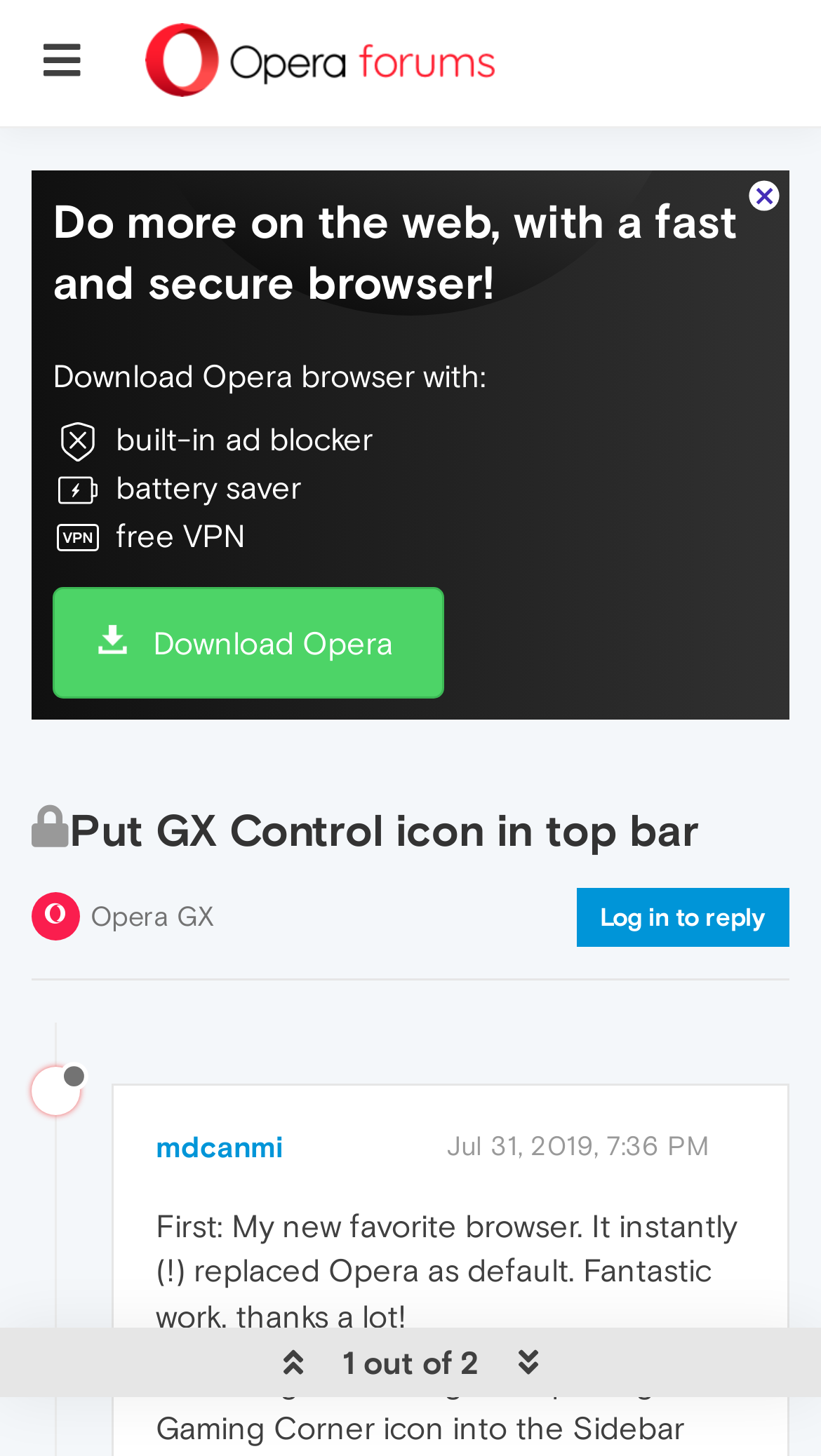Give the bounding box coordinates for the element described by: "Settings".

None